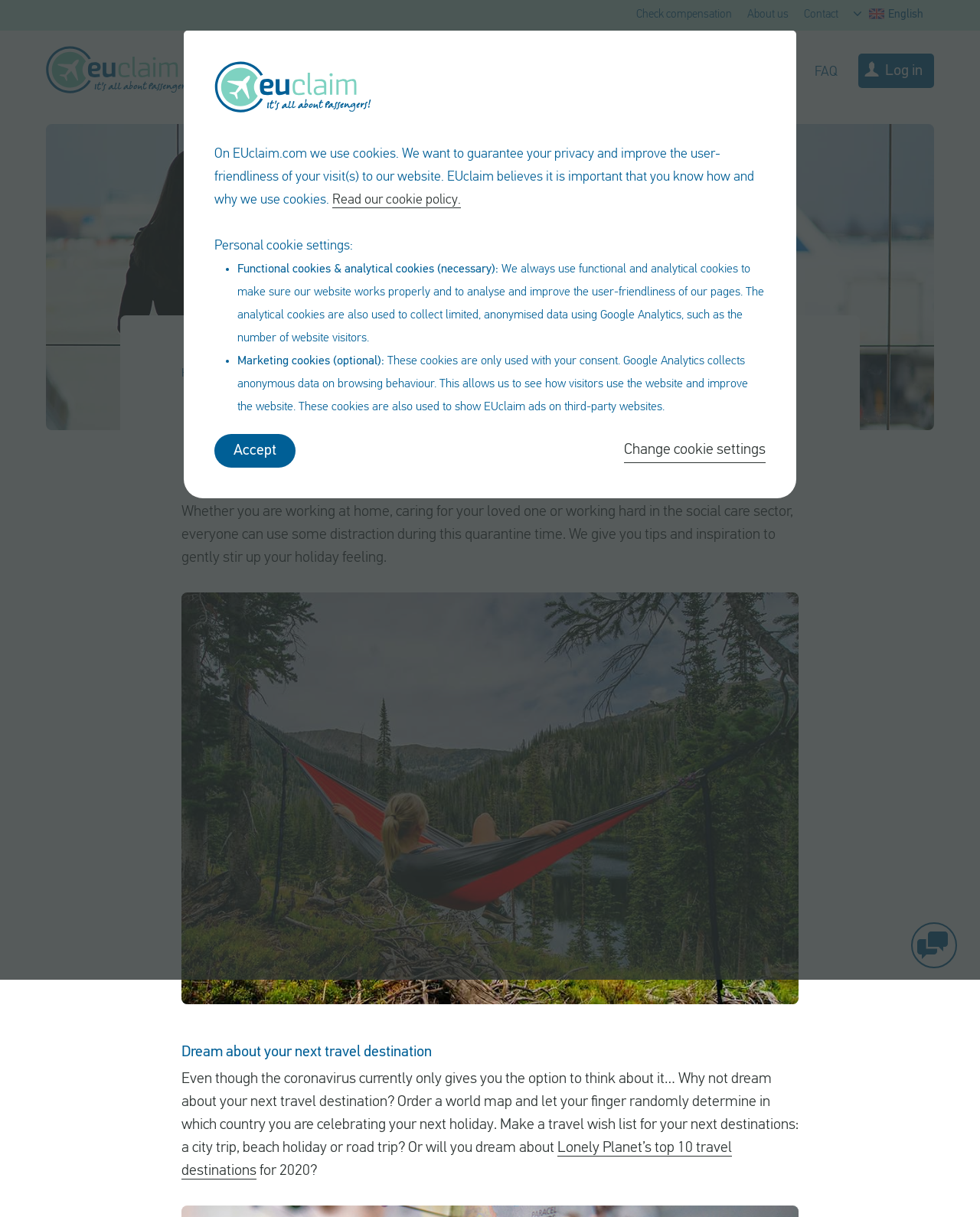What is the main title displayed on this webpage?

Holiday feeling in quarantine: tips & inspiration!